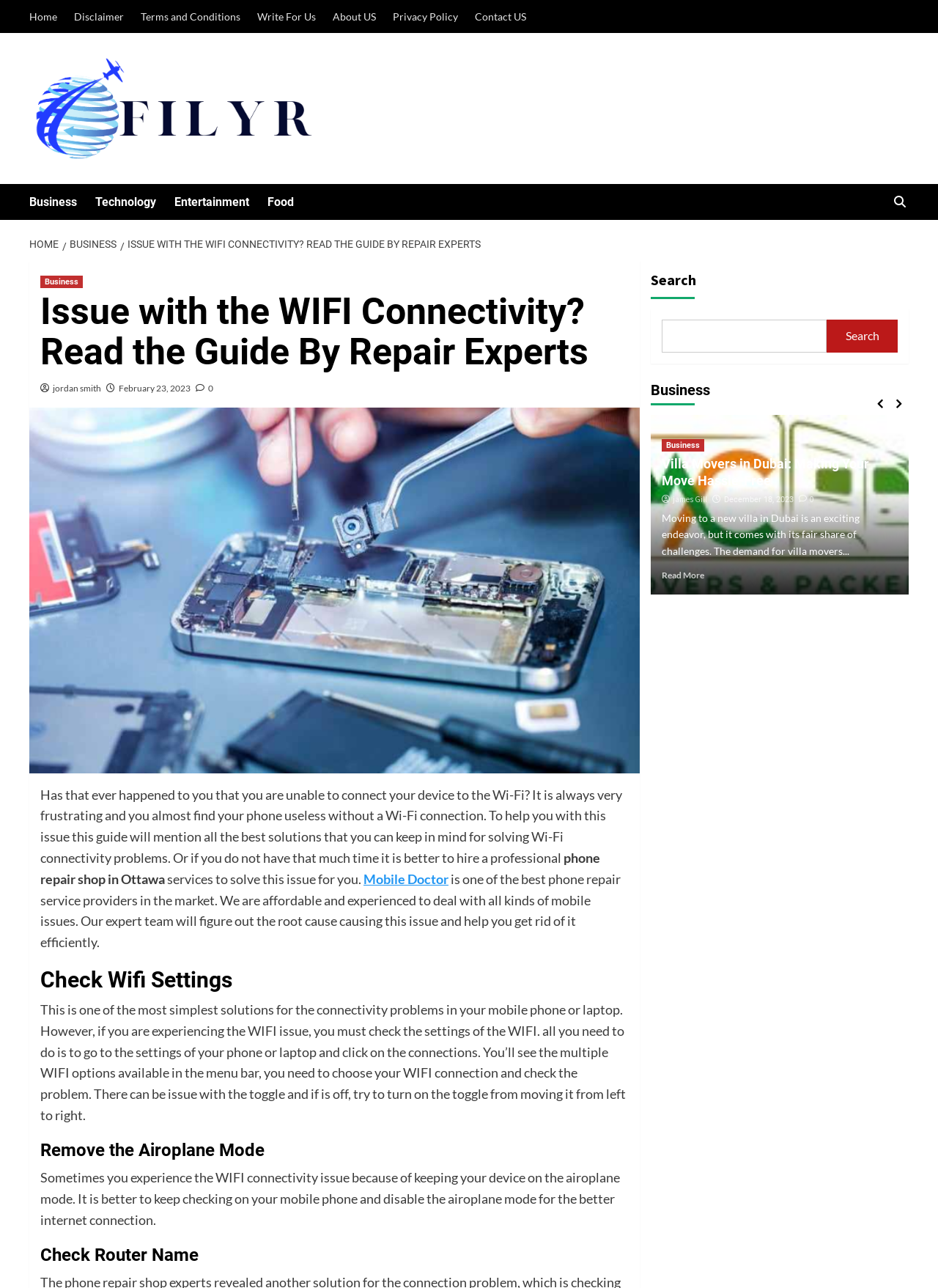Find the bounding box coordinates of the clickable area that will achieve the following instruction: "Check the 'Check Wifi Settings' section".

[0.043, 0.751, 0.67, 0.77]